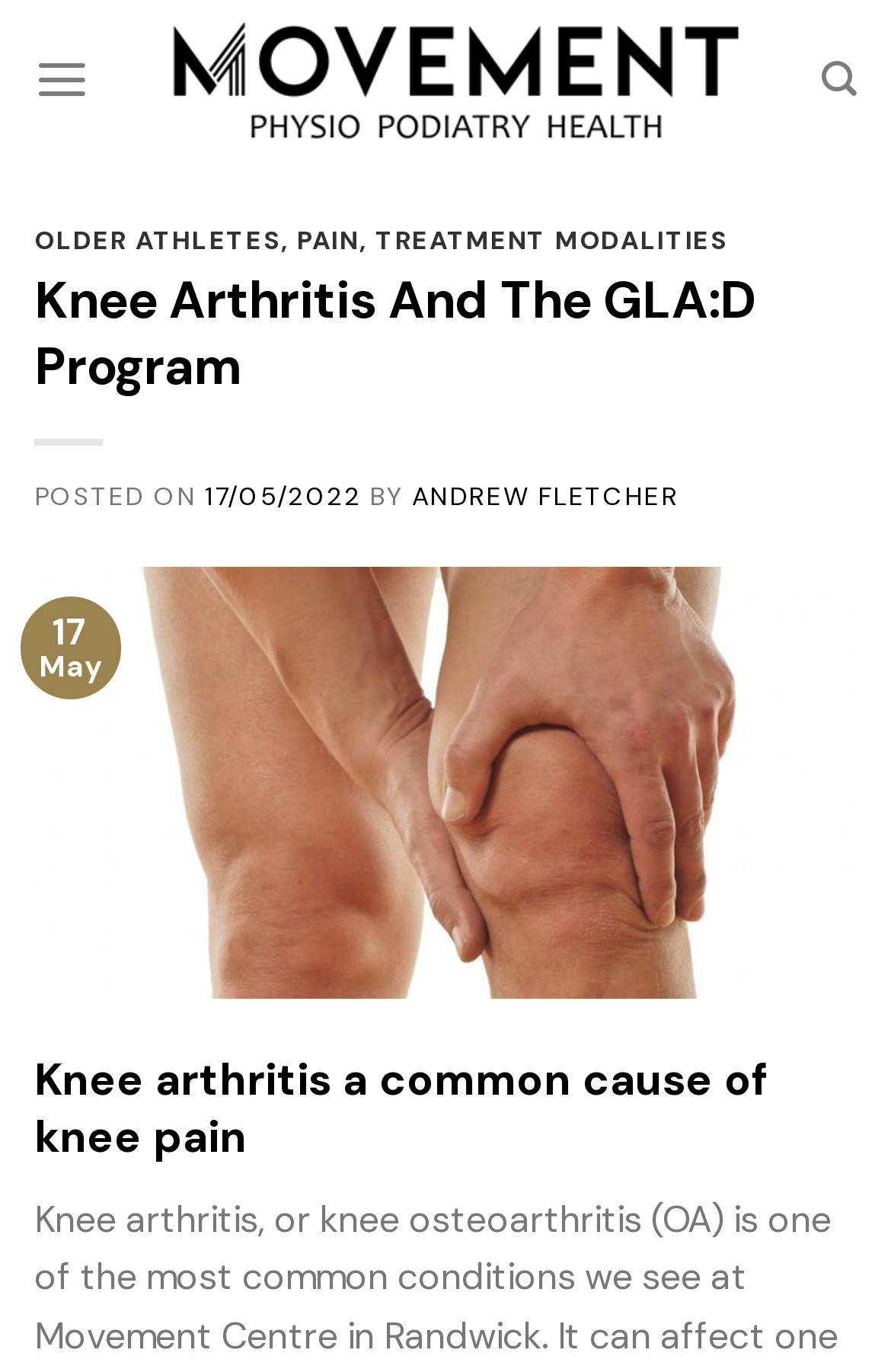Determine the main heading of the webpage and generate its text.

Knee Arthritis And The GLA:D Program